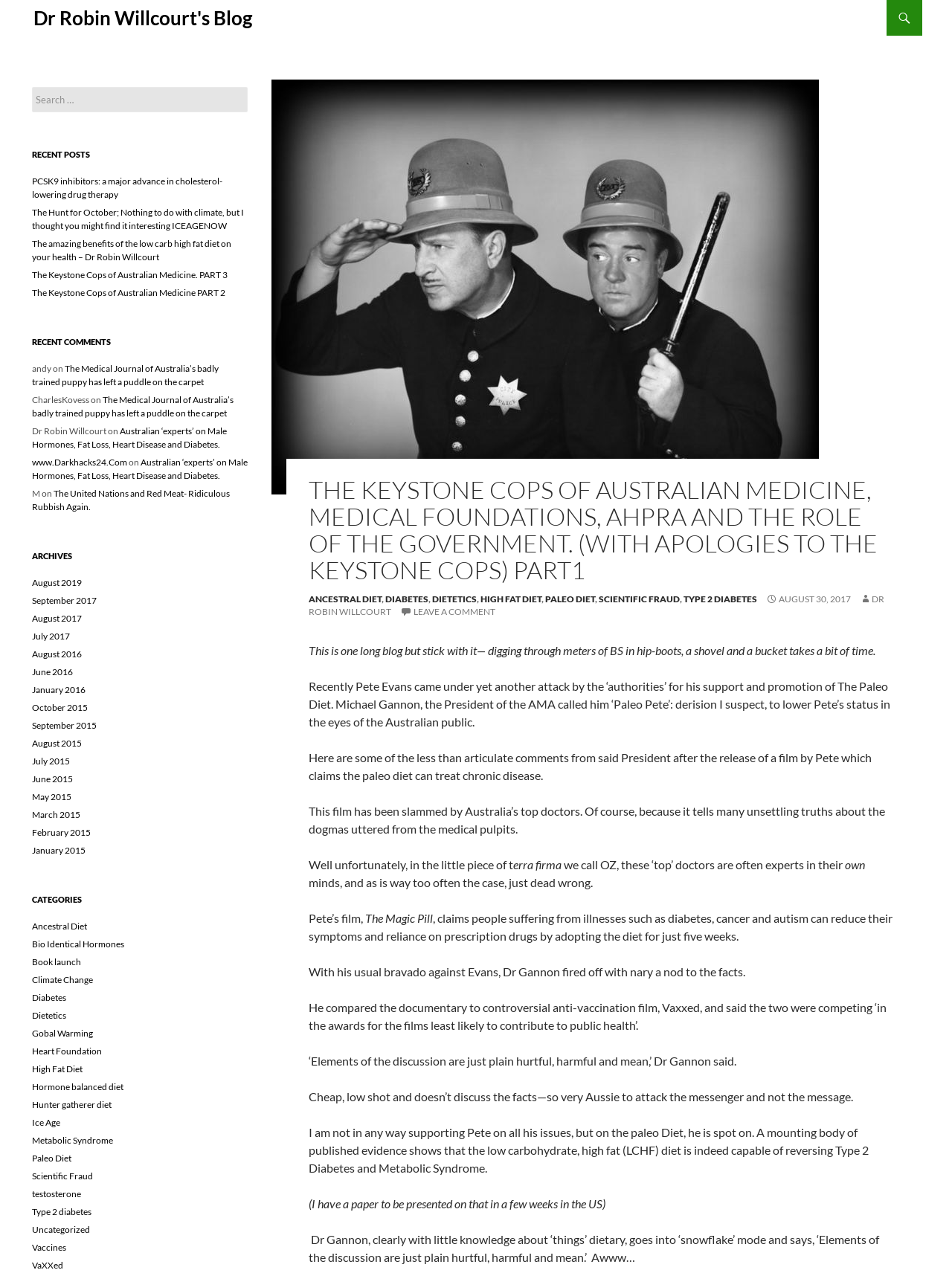Determine the bounding box coordinates of the region that needs to be clicked to achieve the task: "Read recent post 'PCSK9 inhibitors: a major advance in cholesterol-lowering drug therapy'".

[0.033, 0.138, 0.233, 0.157]